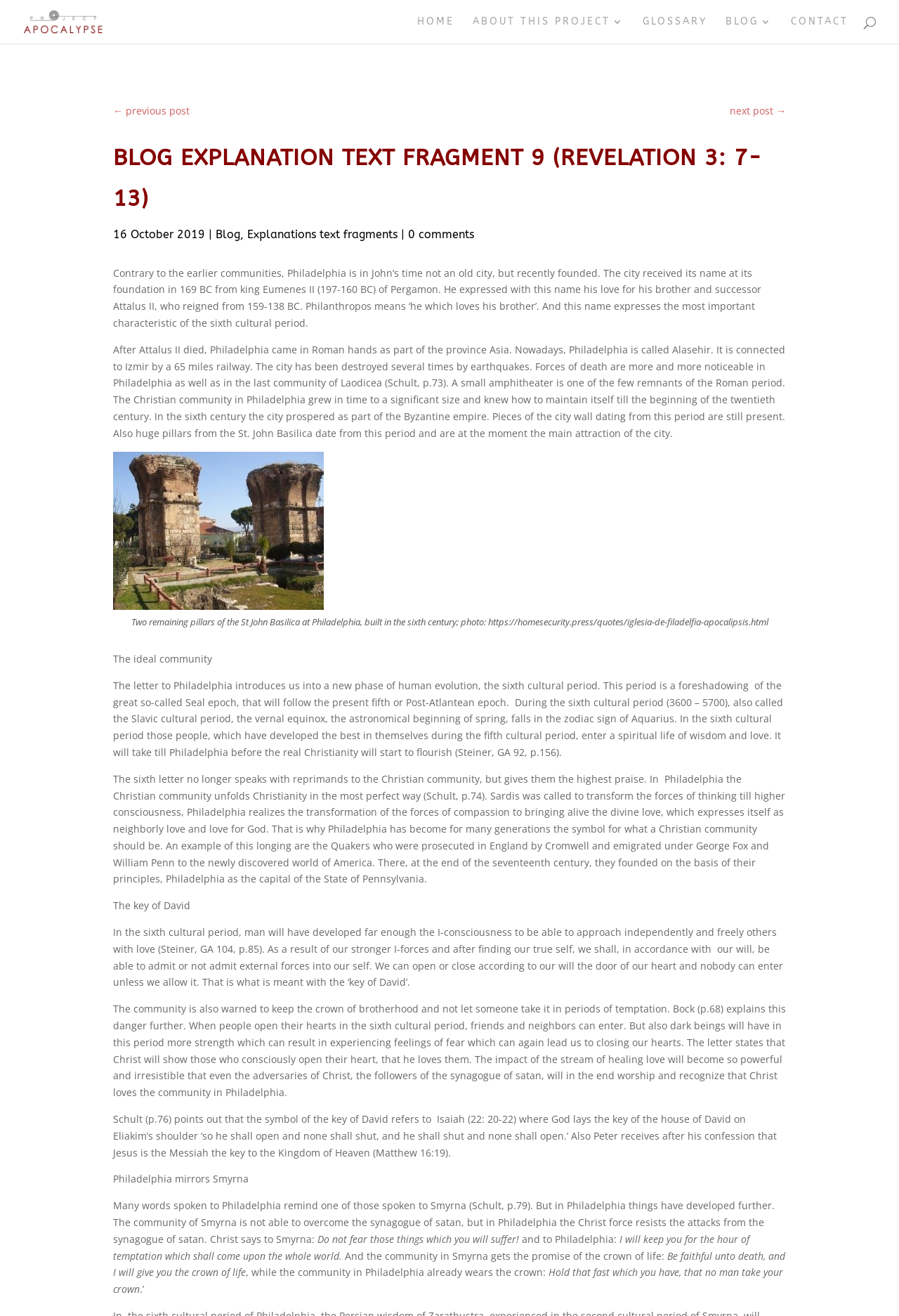Can you specify the bounding box coordinates of the area that needs to be clicked to fulfill the following instruction: "Click the 'Blog' link"?

[0.24, 0.173, 0.267, 0.183]